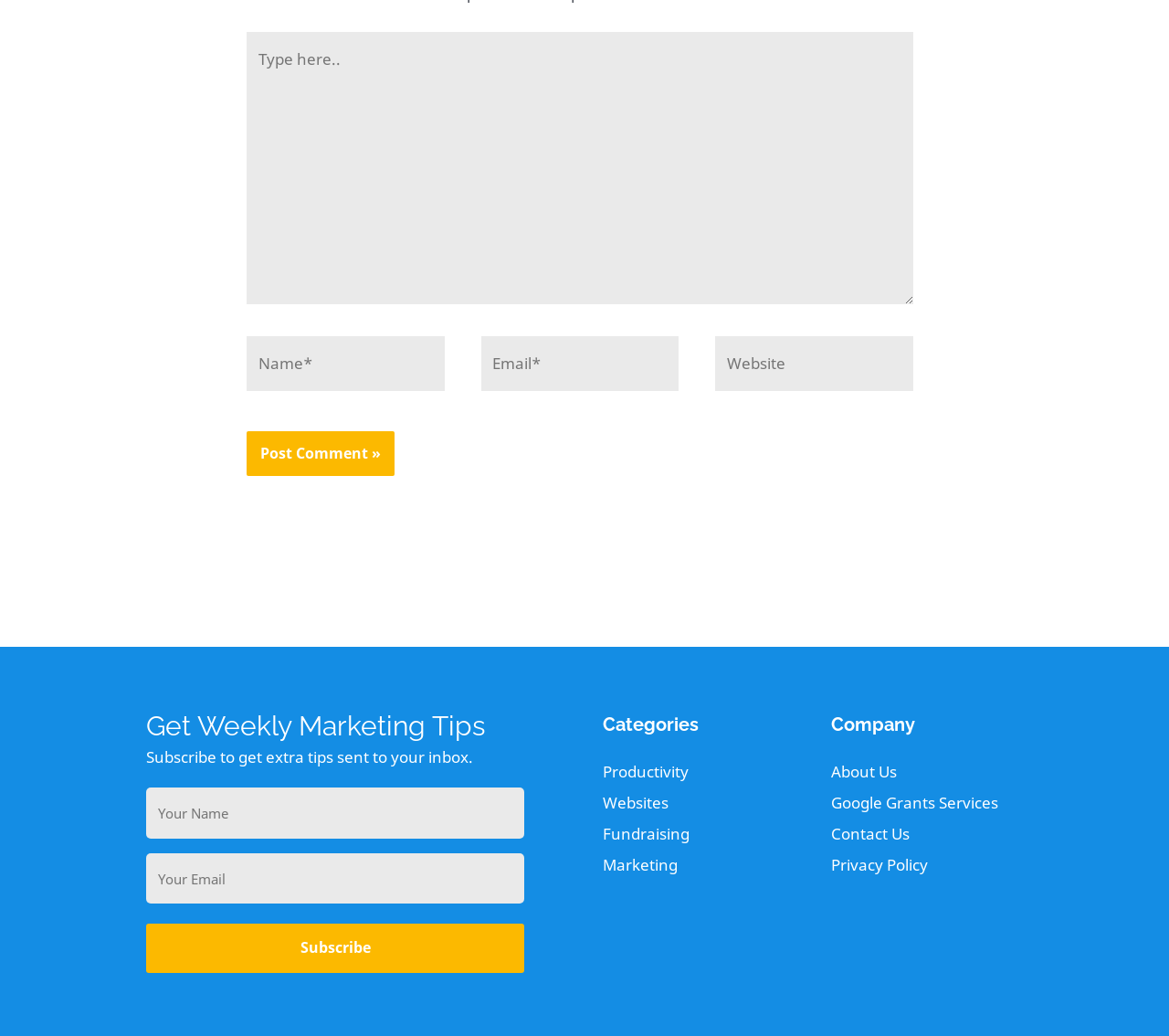Please answer the following question using a single word or phrase: 
How many categories are listed?

4